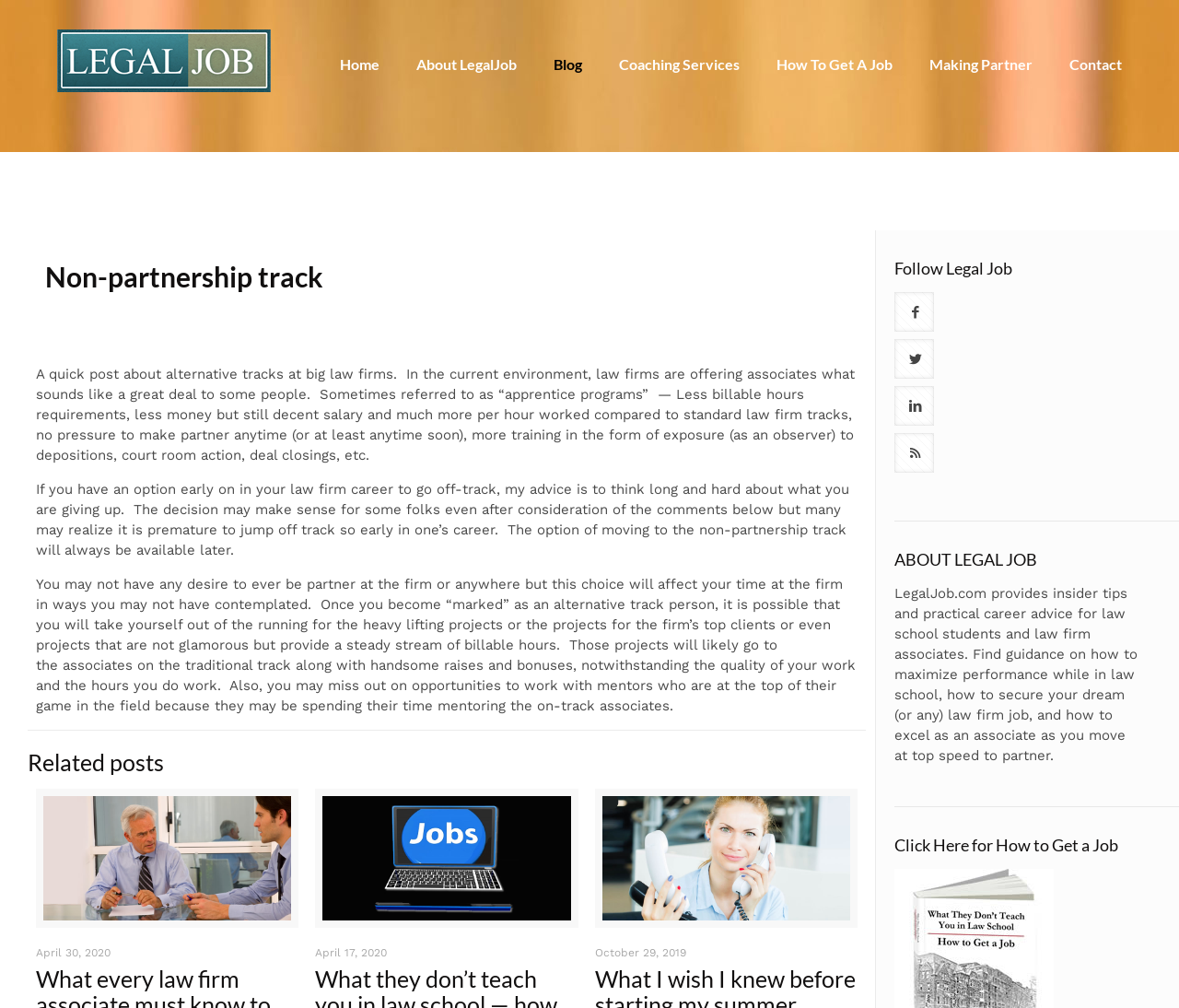Please determine the bounding box coordinates of the clickable area required to carry out the following instruction: "Click on the 'Non-partnership track' link". The coordinates must be four float numbers between 0 and 1, represented as [left, top, right, bottom].

[0.049, 0.0, 0.23, 0.119]